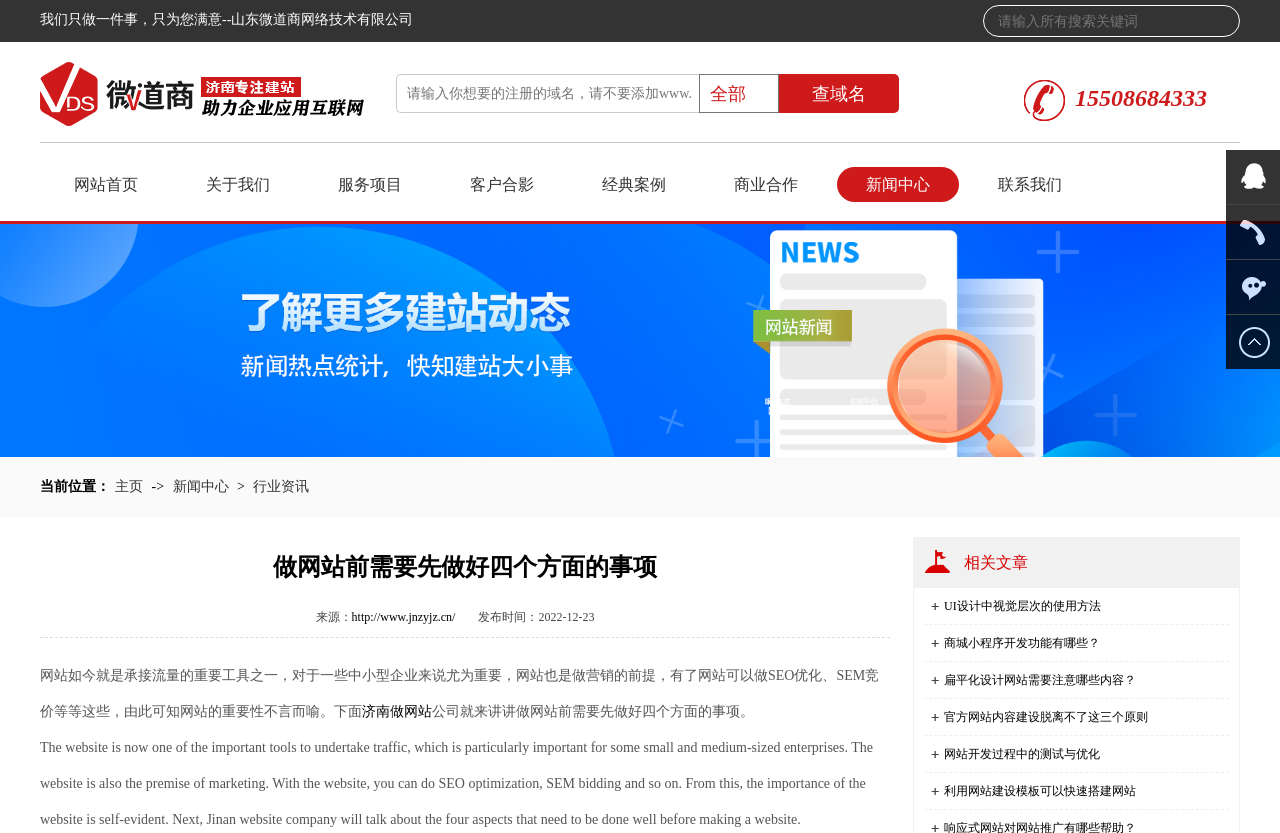From the element description: "定制开发", extract the bounding box coordinates of the UI element. The coordinates should be expressed as four float numbers between 0 and 1, in the order [left, top, right, bottom].

[0.212, 0.289, 0.262, 0.351]